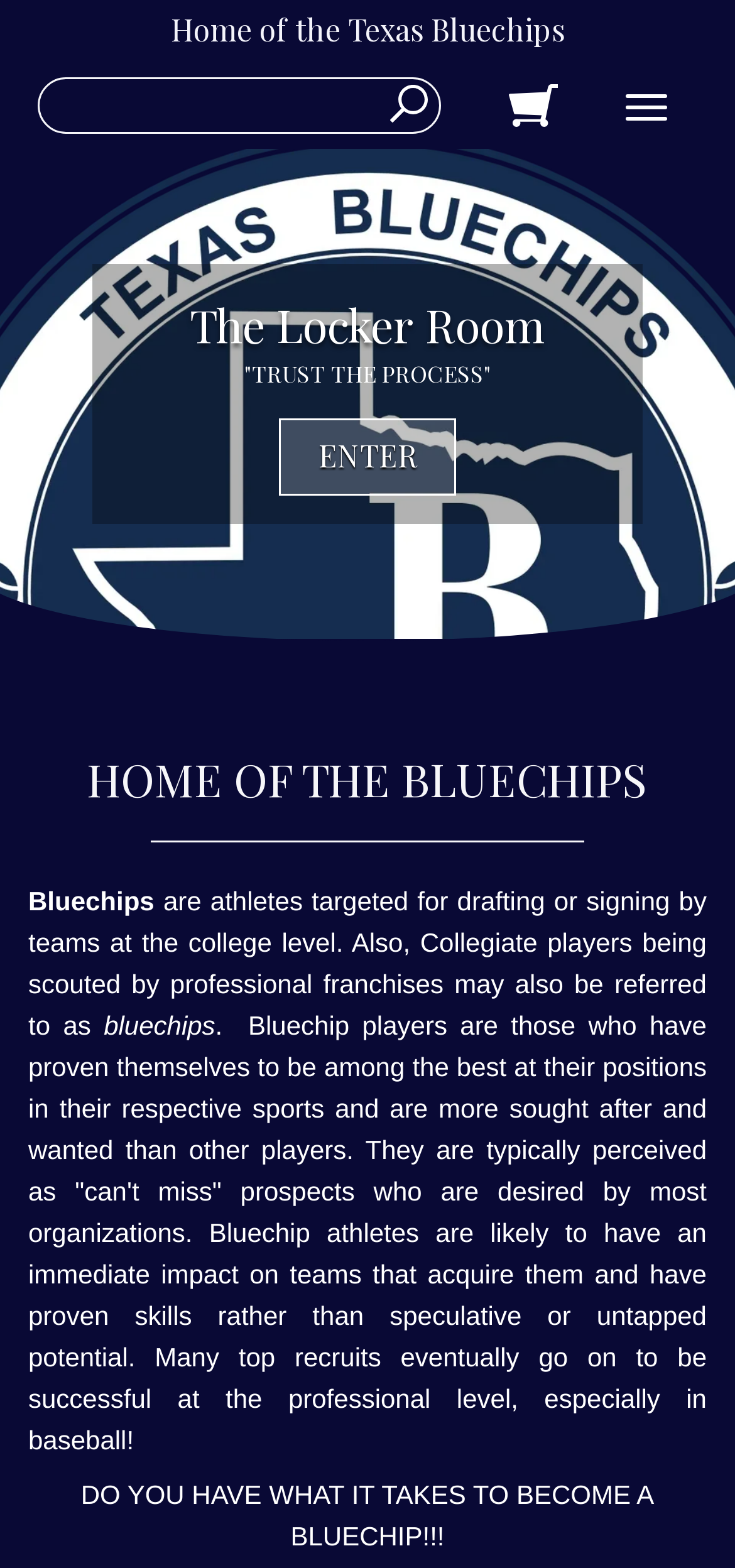Locate the bounding box of the UI element defined by this description: "Home of the Texas Bluechips". The coordinates should be given as four float numbers between 0 and 1, formatted as [left, top, right, bottom].

[0.0, 0.0, 1.0, 0.04]